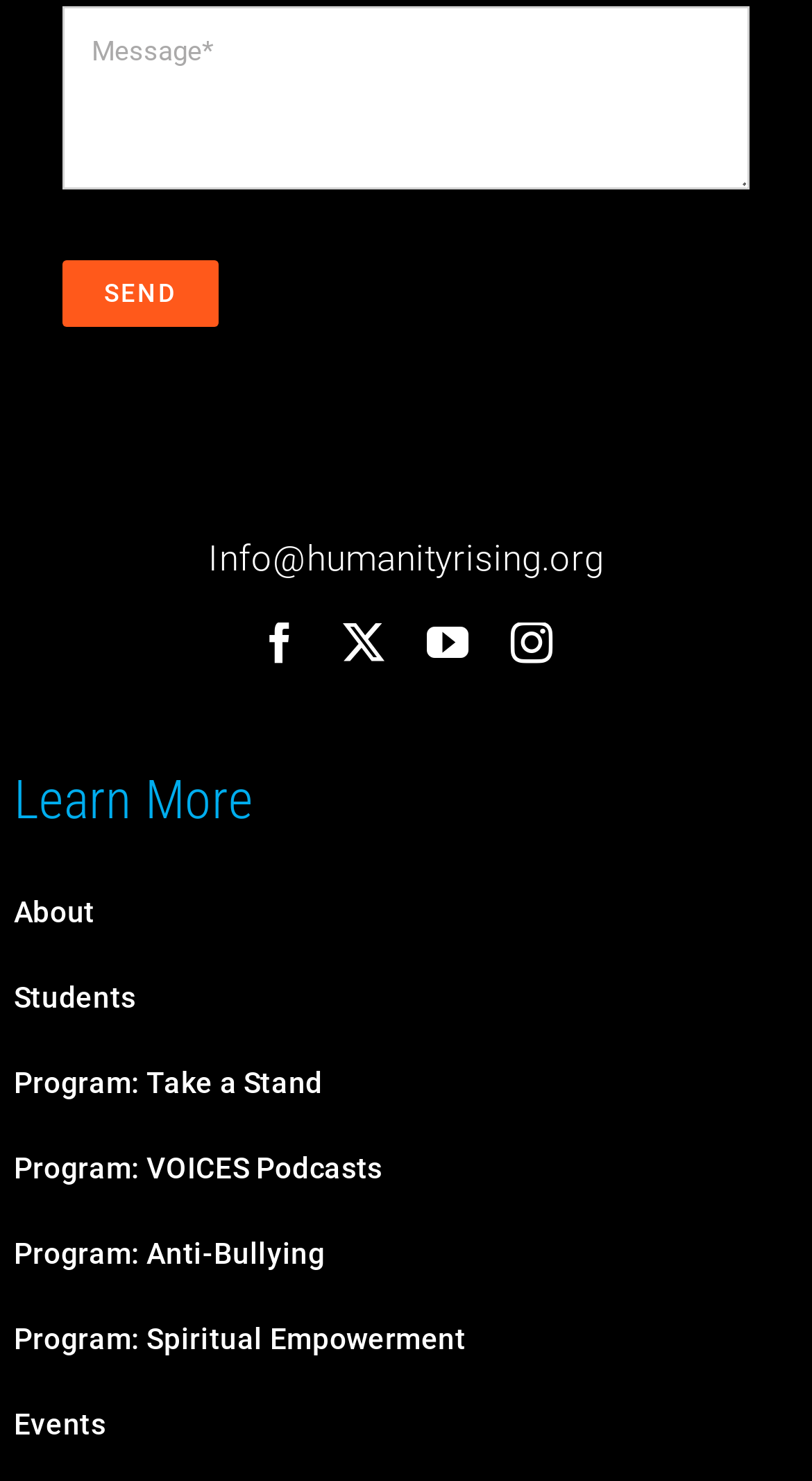Locate the UI element described by Program: Anti-Bullying in the provided webpage screenshot. Return the bounding box coordinates in the format (top-left x, top-left y, bottom-right x, bottom-right y), ensuring all values are between 0 and 1.

[0.017, 0.823, 0.983, 0.873]